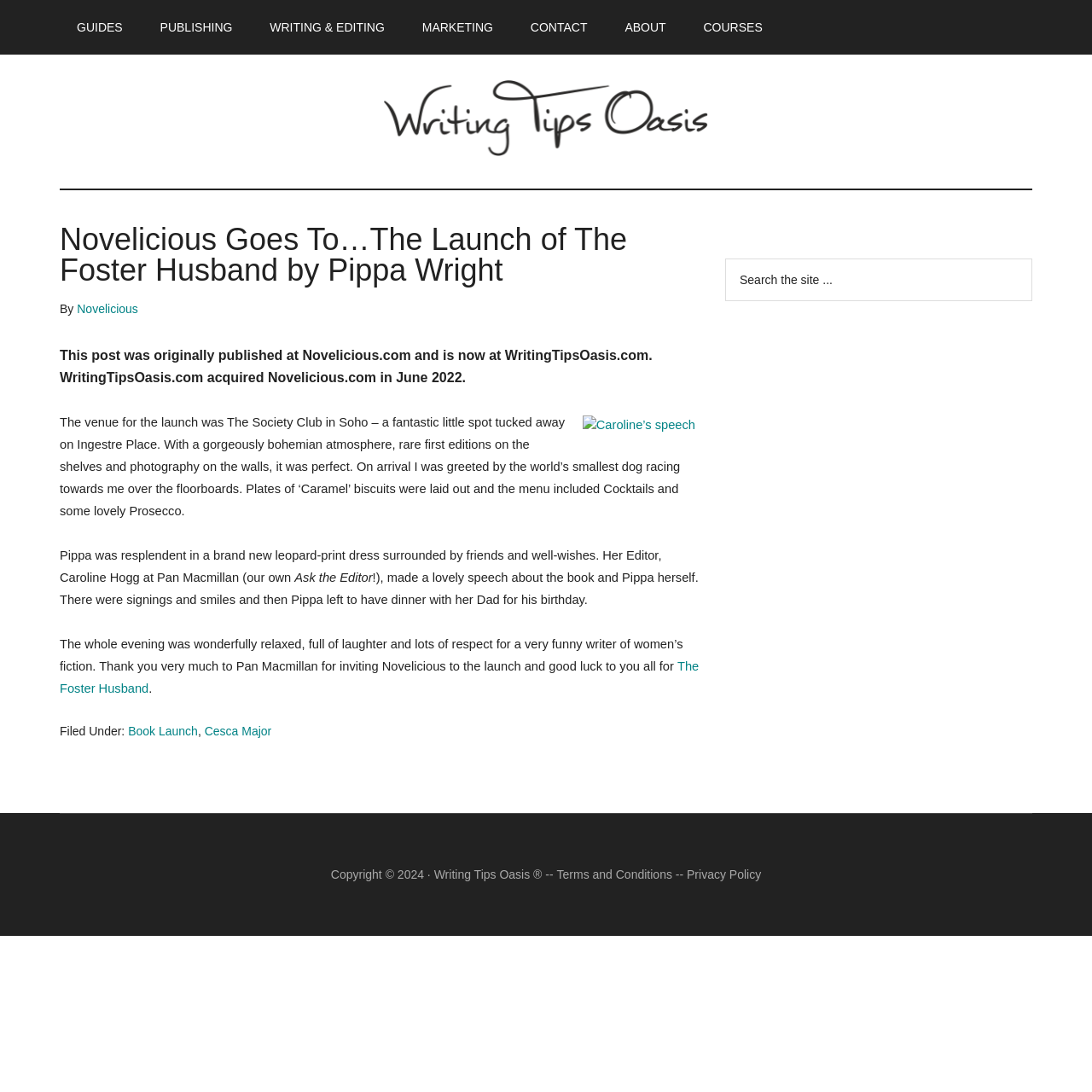Could you locate the bounding box coordinates for the section that should be clicked to accomplish this task: "Search the site using the search box".

[0.664, 0.237, 0.945, 0.276]